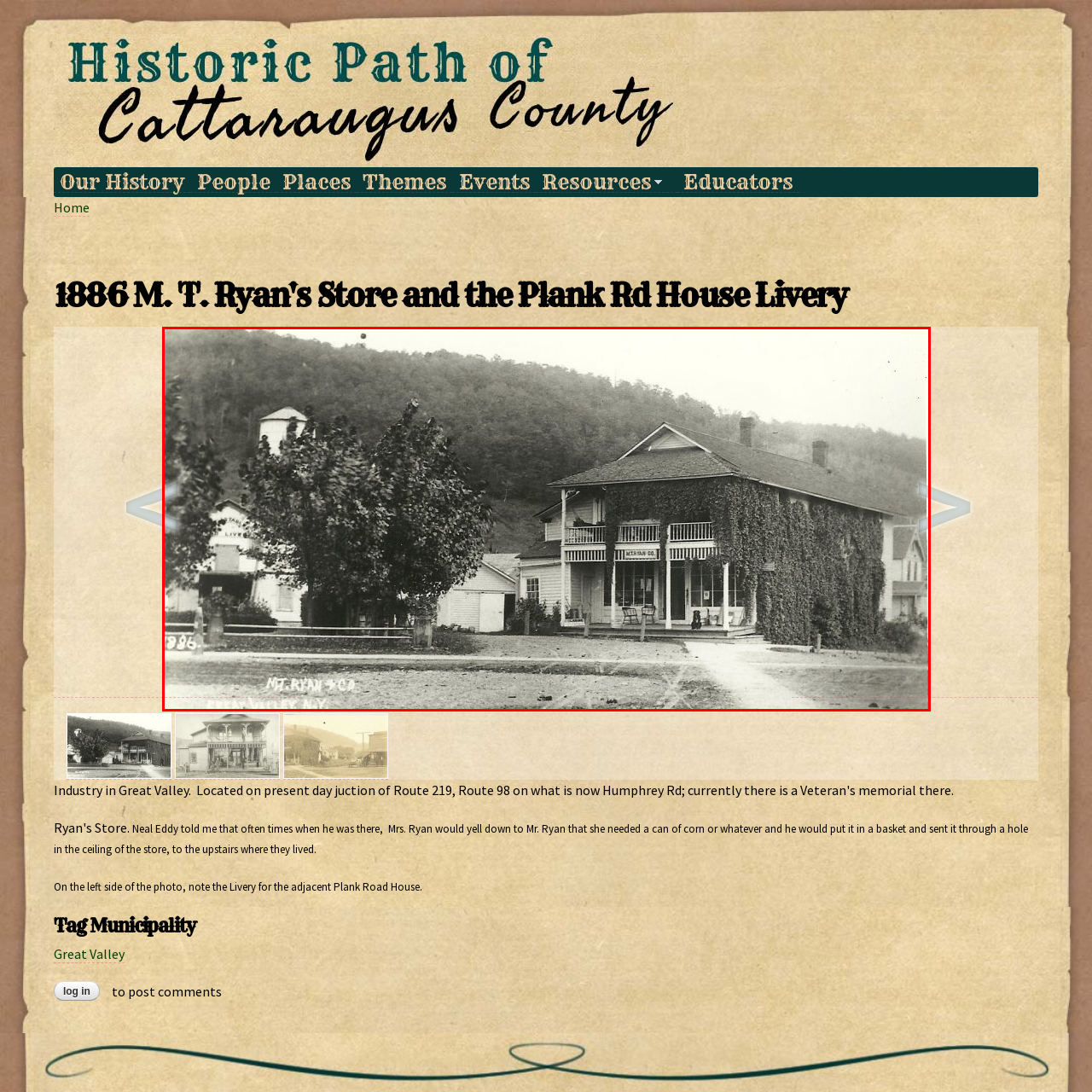Observe the image encased in the red box and deliver an in-depth response to the subsequent question by interpreting the details within the image:
What is the design of the Plank Road House Livery?

The design of the Plank Road House Livery can be described as simpler compared to the store, as it is a separate structure with a less ornate design, identifiable by its proximity to the store.